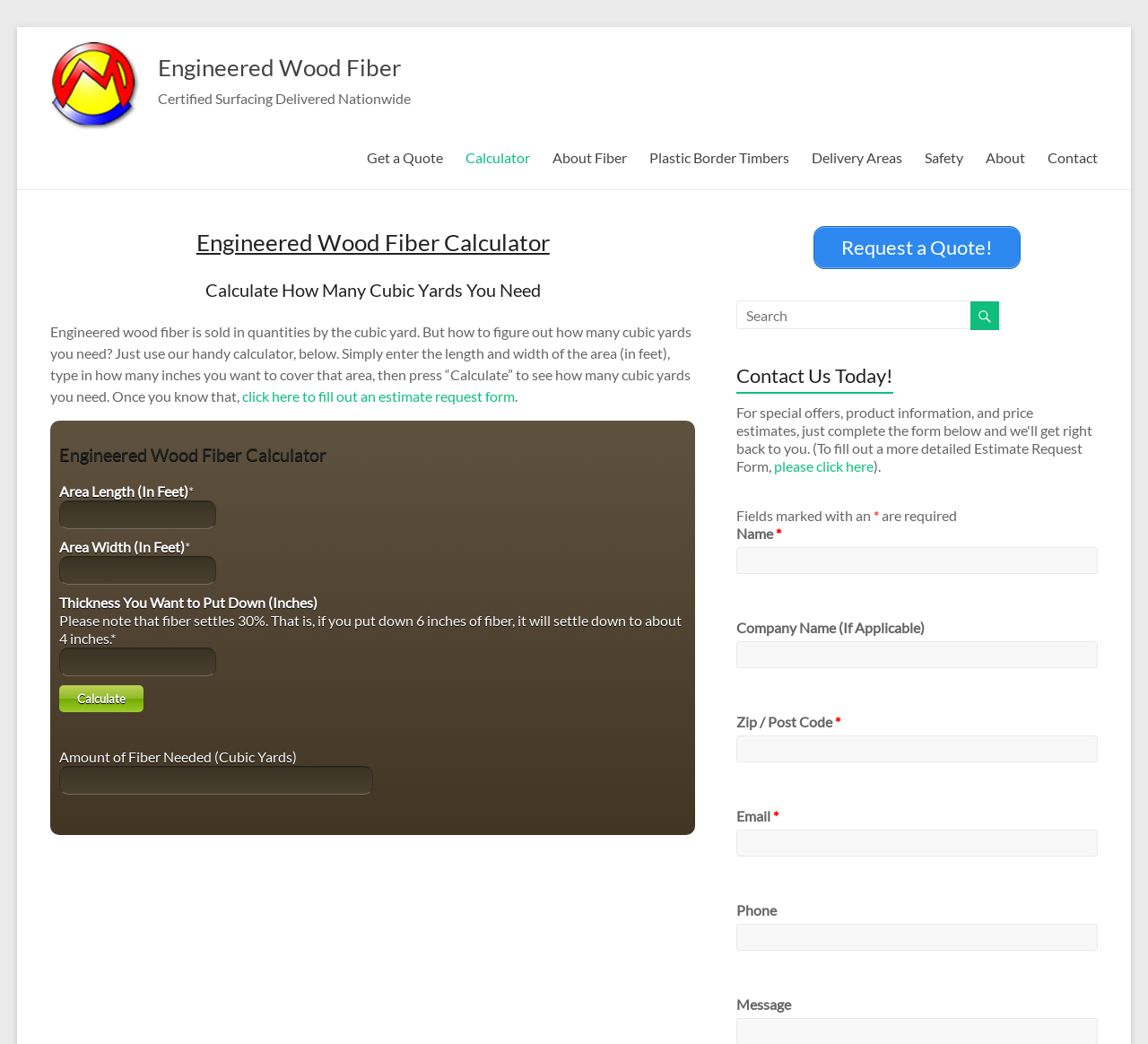Could you find the bounding box coordinates of the clickable area to complete this instruction: "Fill out the name field"?

[0.641, 0.524, 0.956, 0.549]